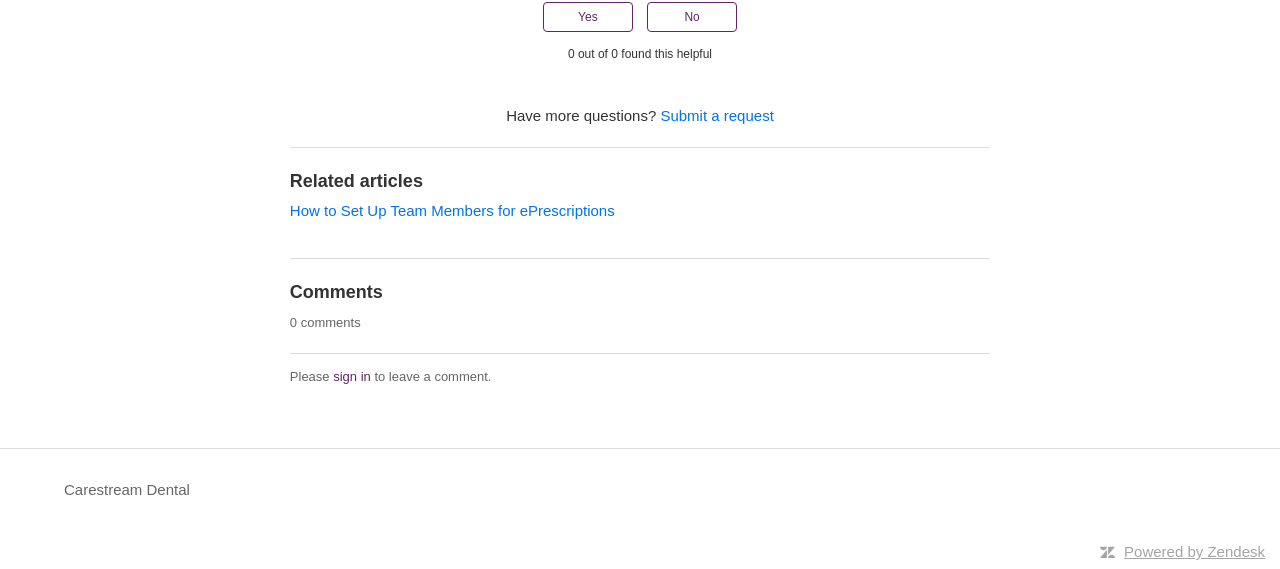What is the current rating of the article?
Answer with a single word or short phrase according to what you see in the image.

0 out of 0